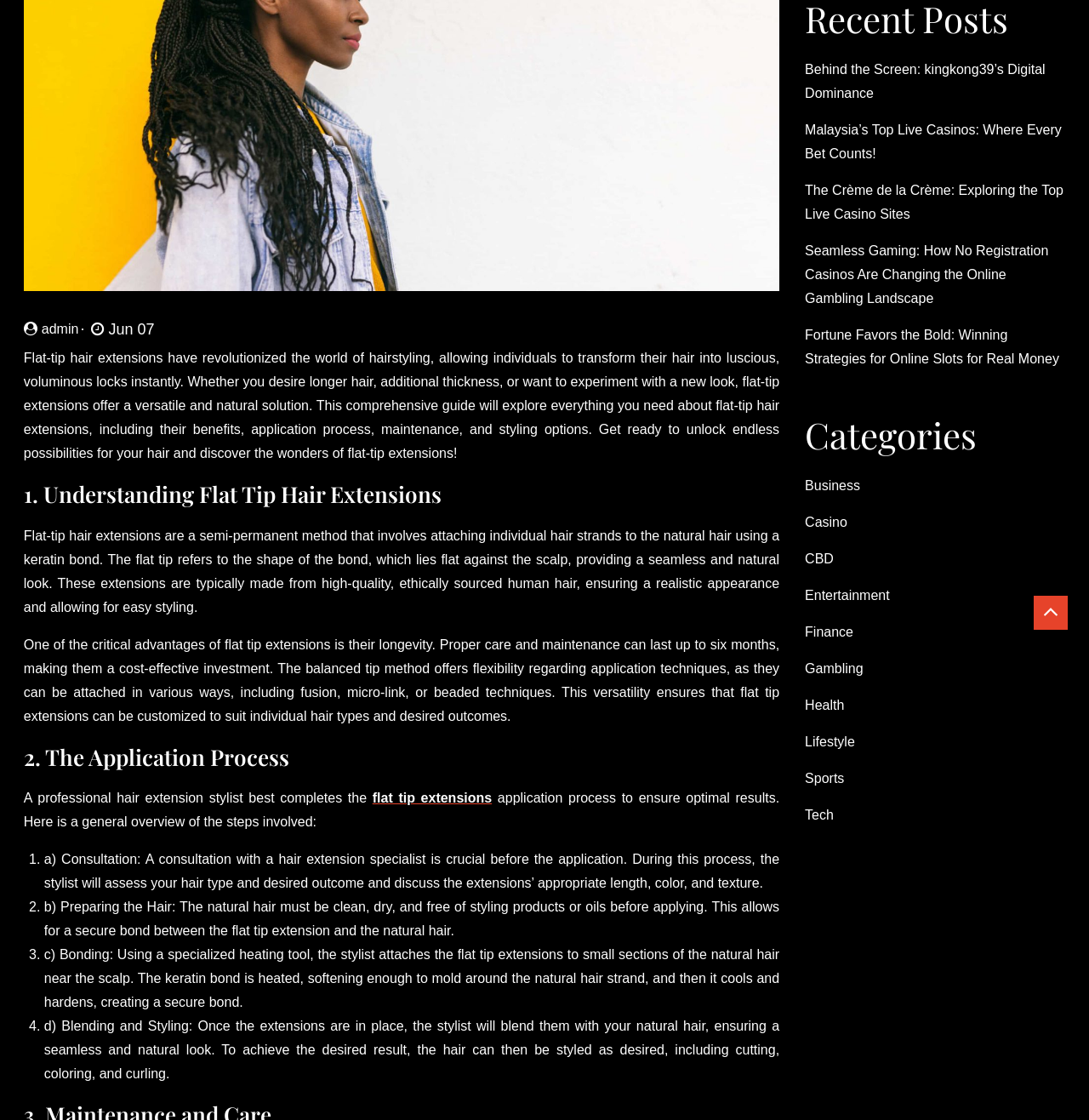Locate the bounding box of the user interface element based on this description: "flat tip extensions".

[0.342, 0.706, 0.452, 0.719]